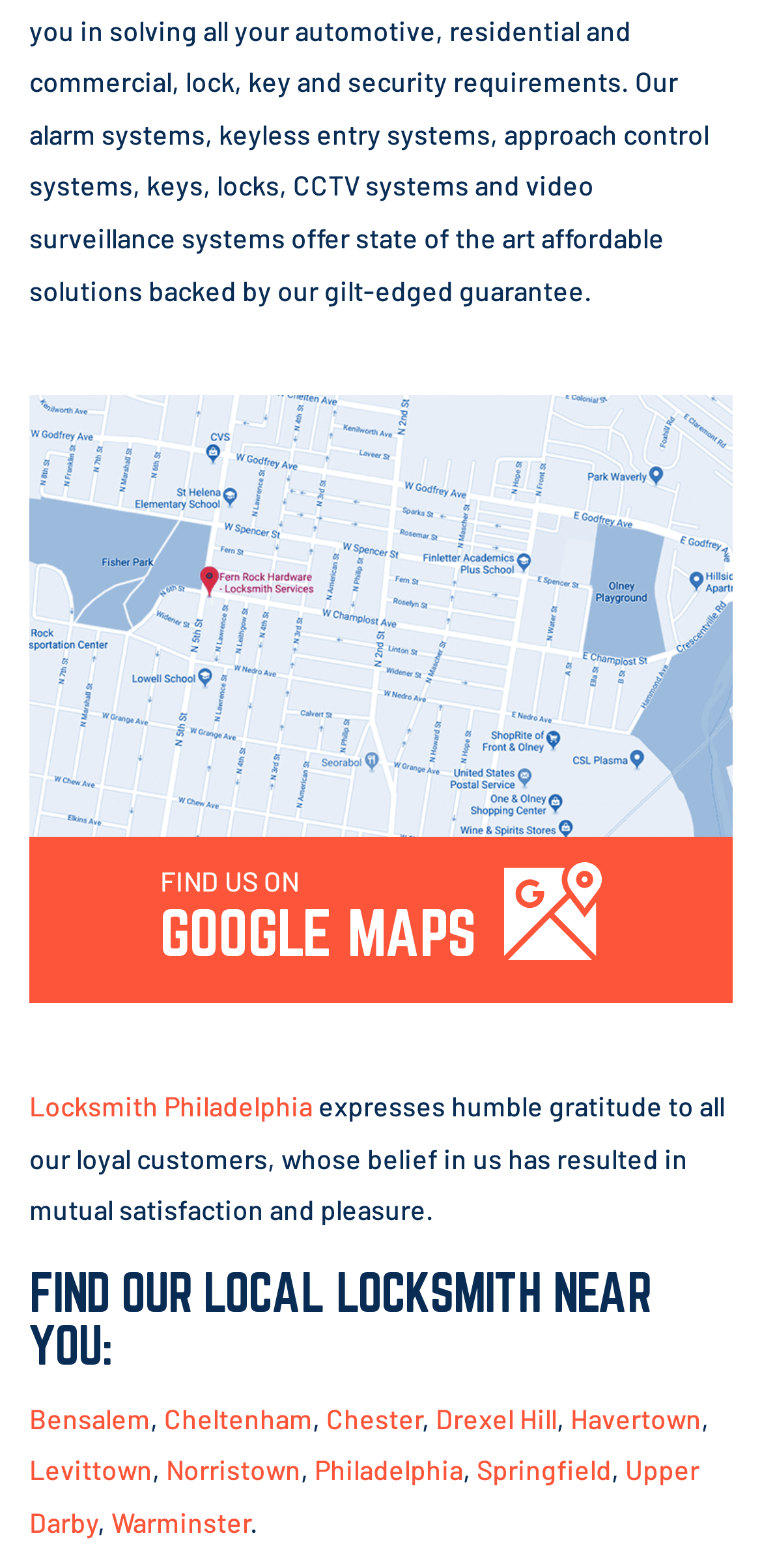Provide the bounding box coordinates for the area that should be clicked to complete the instruction: "Learn more about Upper Darby locksmith".

[0.038, 0.927, 0.918, 0.981]